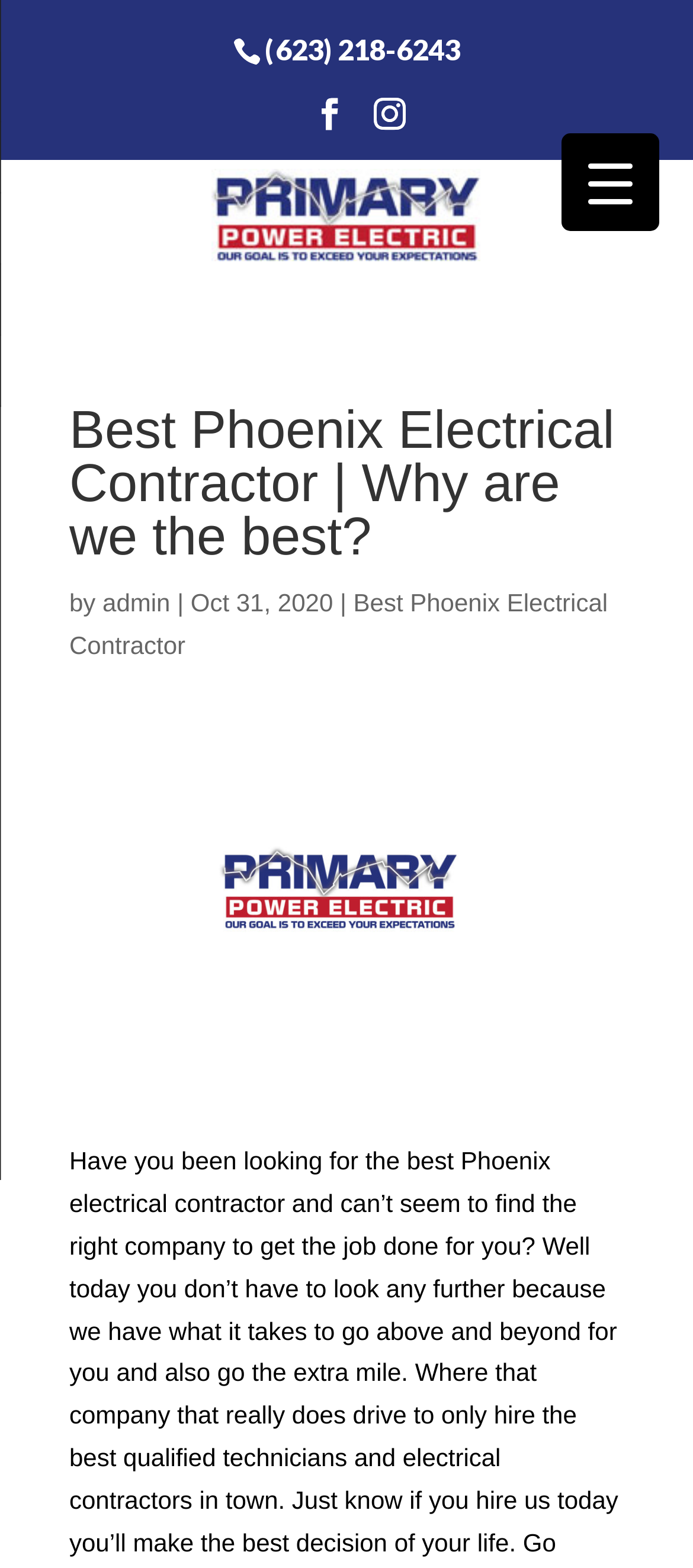Examine the image carefully and respond to the question with a detailed answer: 
Is there a search function on the page?

I found a search element with an empty input field, indicating that the page has a search function.